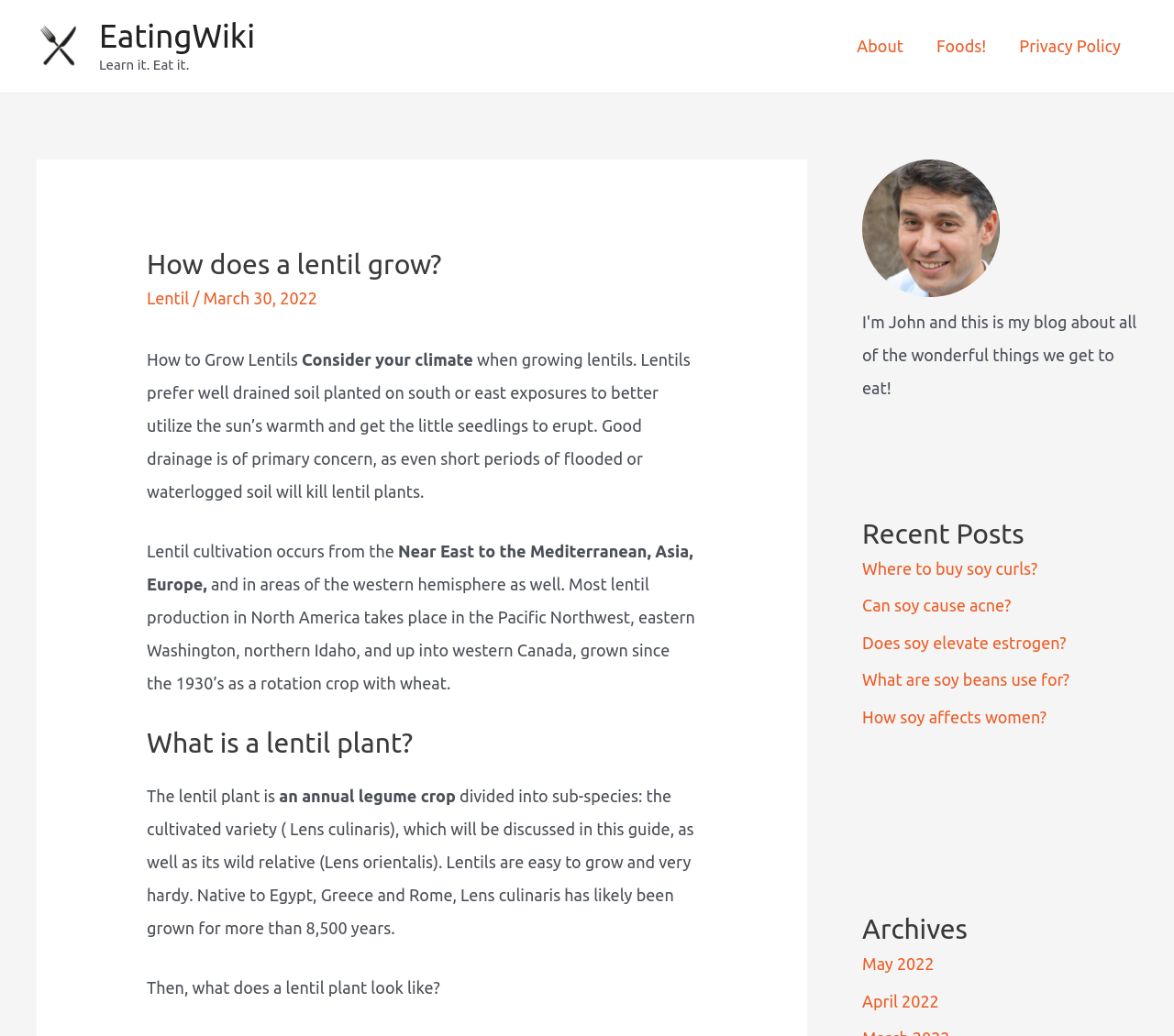Find the bounding box coordinates for the area that should be clicked to accomplish the instruction: "Explore 'Recent Posts'".

[0.734, 0.498, 0.969, 0.533]